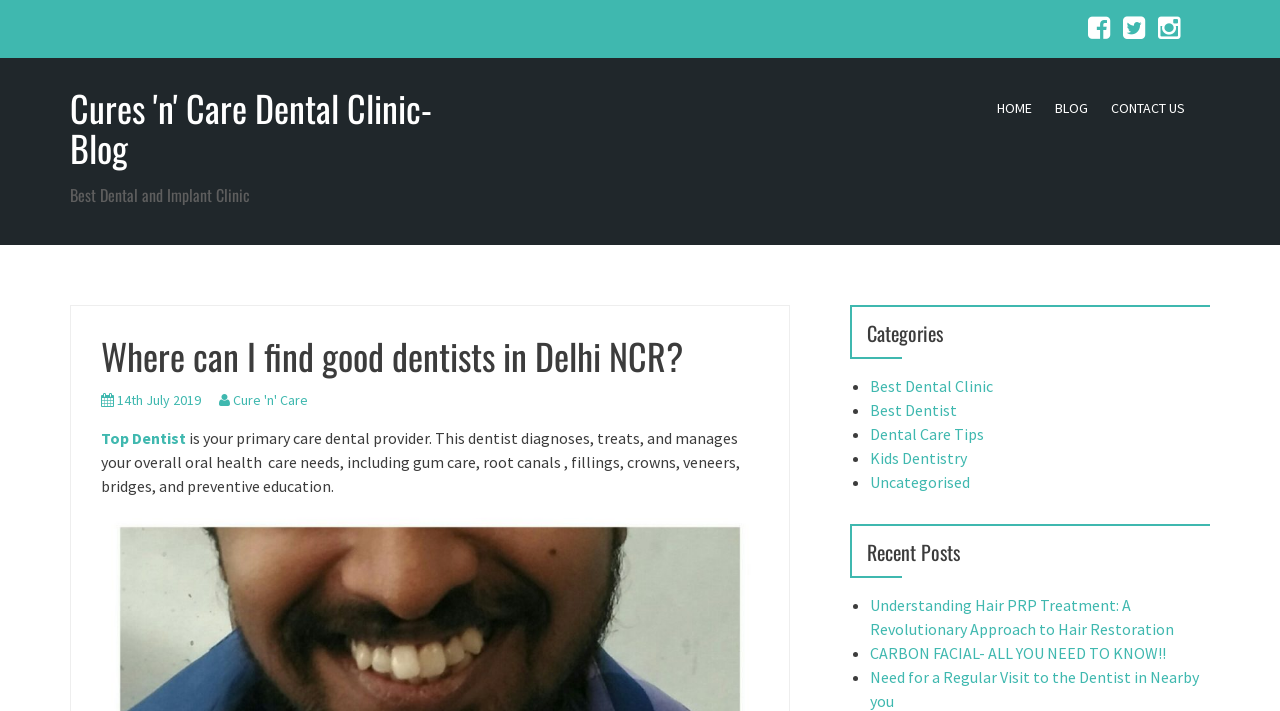Determine the bounding box coordinates of the clickable region to follow the instruction: "Go to HOME page".

[0.771, 0.124, 0.814, 0.181]